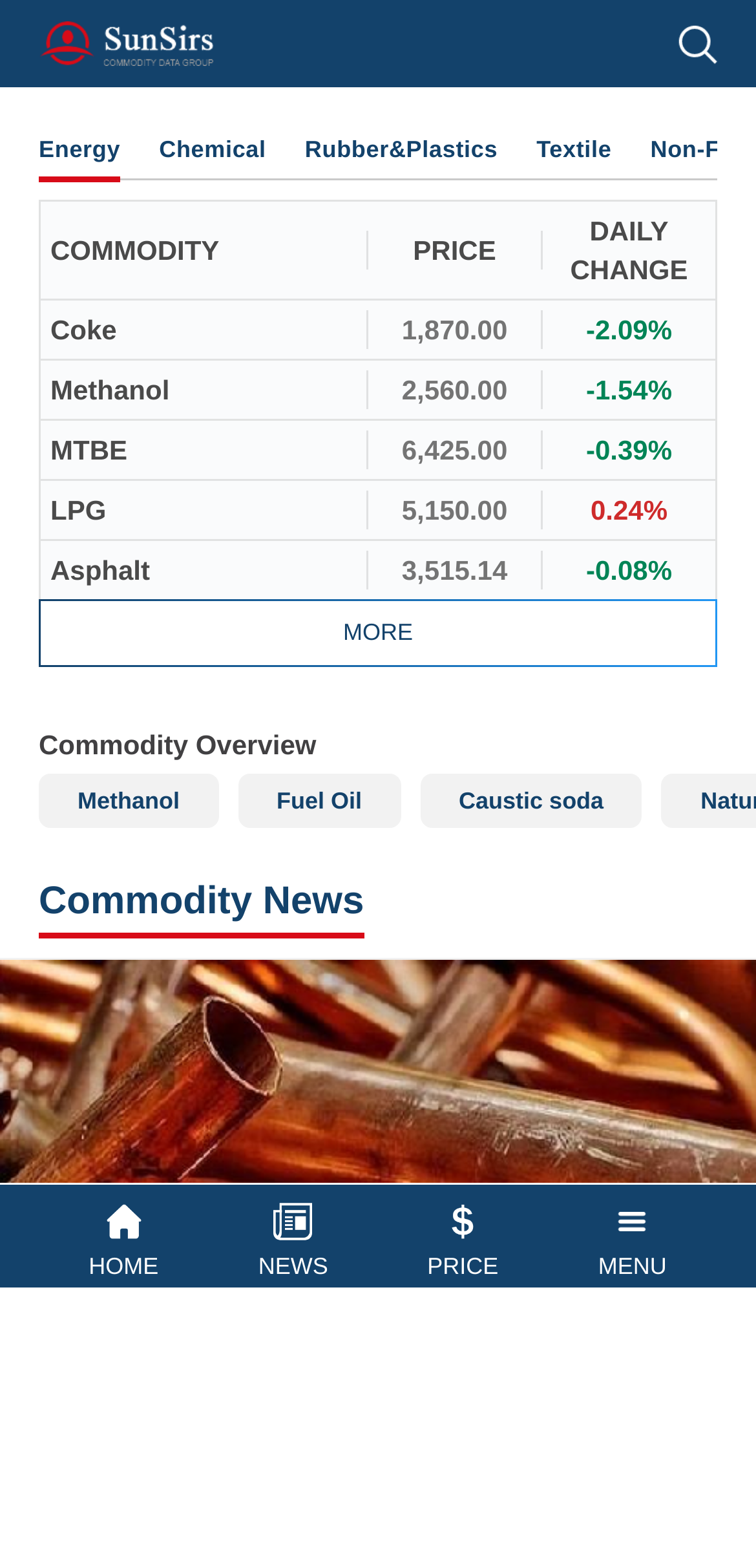What is the purpose of the 'MORE' link?
Using the image, give a concise answer in the form of a single word or short phrase.

To show more commodities